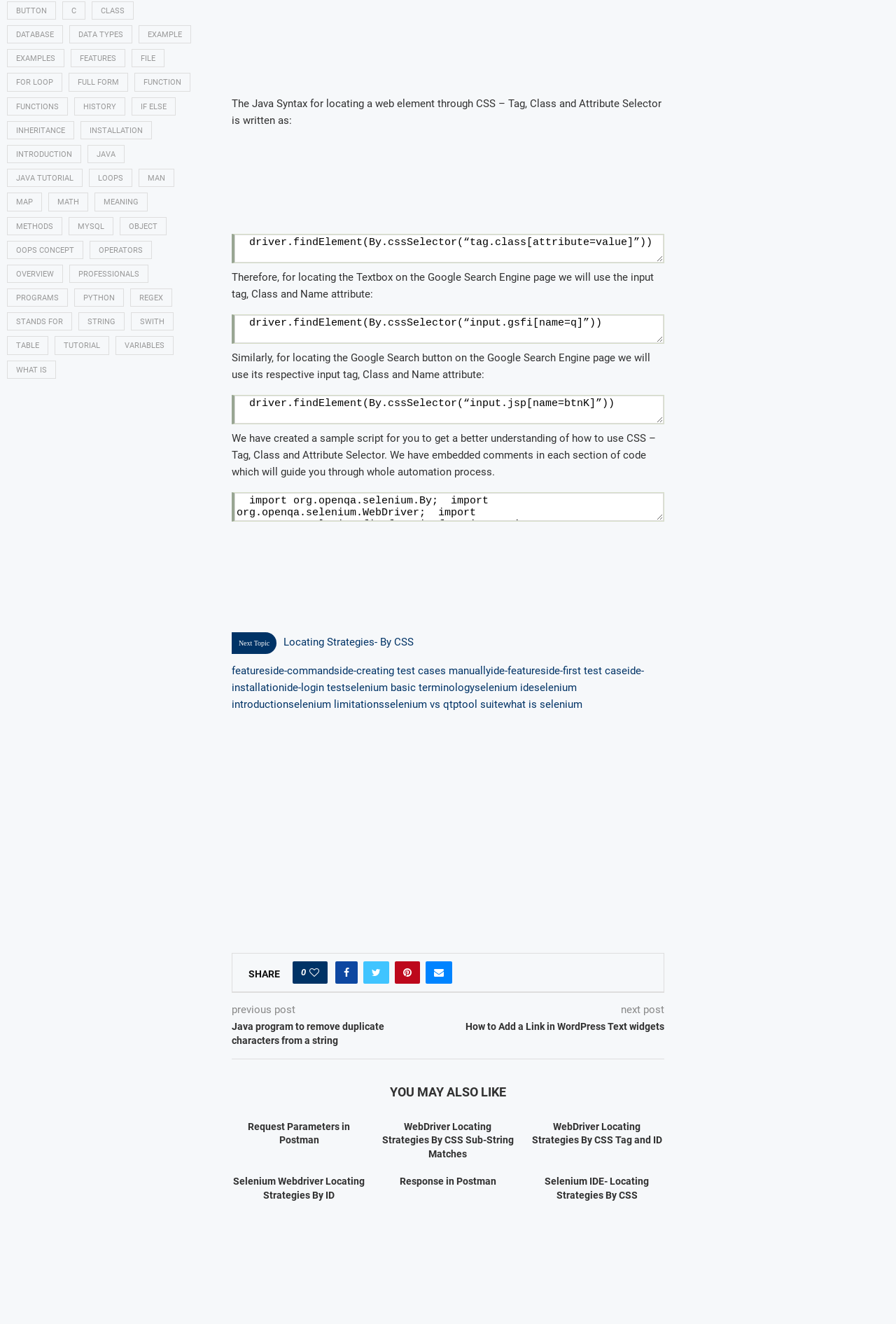What is the attribute used to locate the Google search button?
Please provide a comprehensive answer based on the contents of the image.

The attribute used to locate the Google search button is 'jsp' with the name 'btnK', as specified in the sample script.